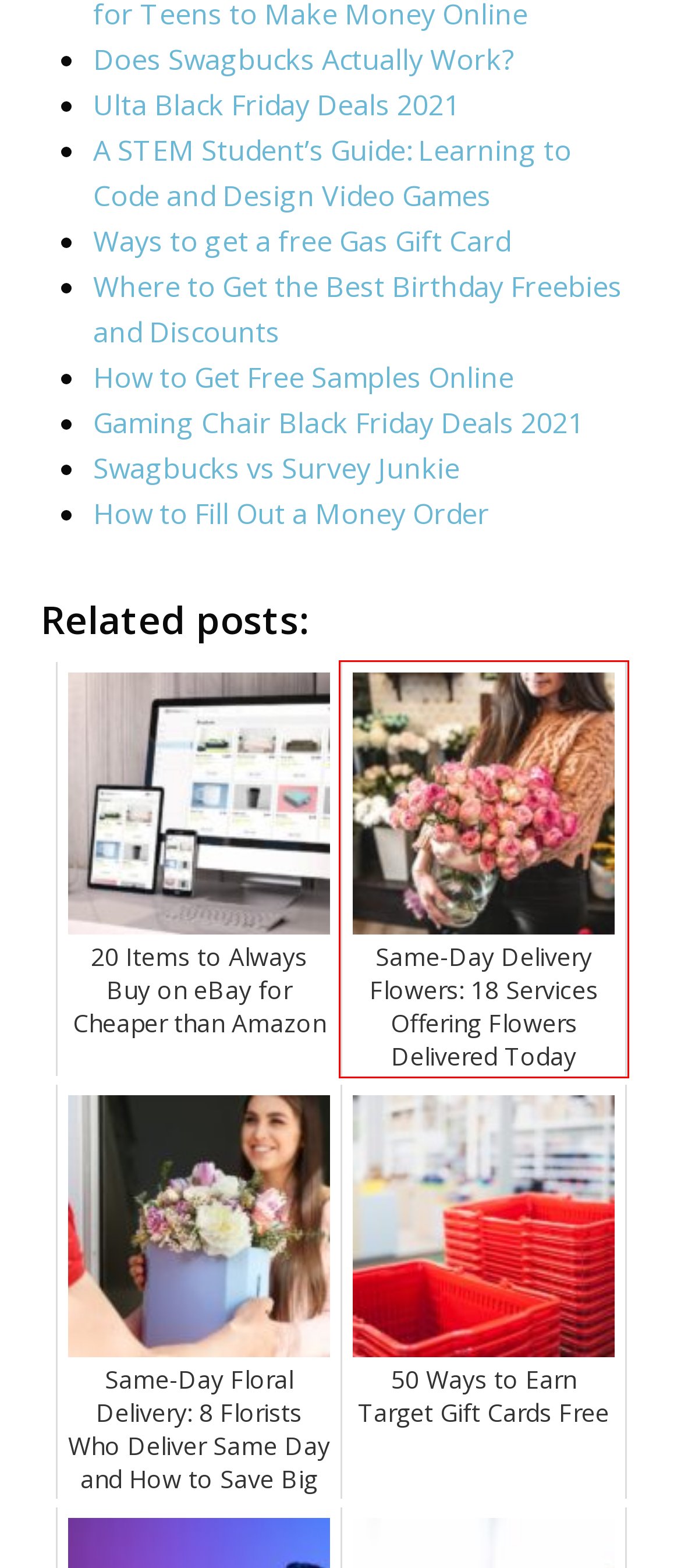Examine the screenshot of a webpage with a red bounding box around a UI element. Select the most accurate webpage description that corresponds to the new page after clicking the highlighted element. Here are the choices:
A. 50 Ways to Earn Target Gift Cards Free - Swagbucks Articles
B. All About Black Friday; How to Get This Year's Best Black Friday Deals - Swagbucks Articles
C. InboxDollars: Make Extra Money Online From Home
D. Same-Day Floral Delivery: 8 Florists Who Deliver Same Day and How to Save Big - Swagbucks Articles
E. 20 Items to Always Buy on eBay for Cheaper than Amazon - Swagbucks Articles
F. Same-Day Delivery Flowers: 18 Services Offering Flowers Delivered Today - Swagbucks Articles
G. SolidGigs — Get Freelance Leads on Autopilot.
H. Online Cash Back Shopping – Coupons & Promo Codes | Tada

F